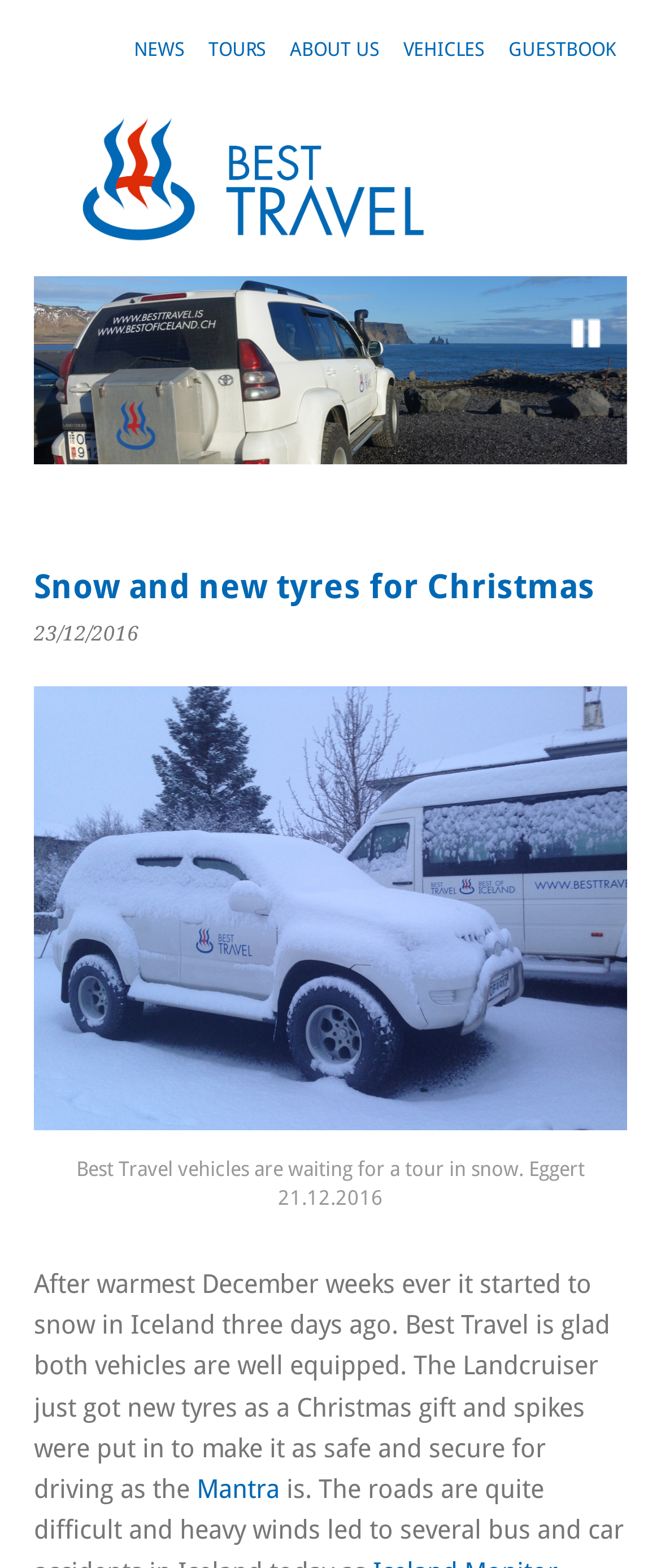Can you find the bounding box coordinates of the area I should click to execute the following instruction: "Read more about Snow and new tyres for Christmas"?

[0.051, 0.359, 0.949, 0.389]